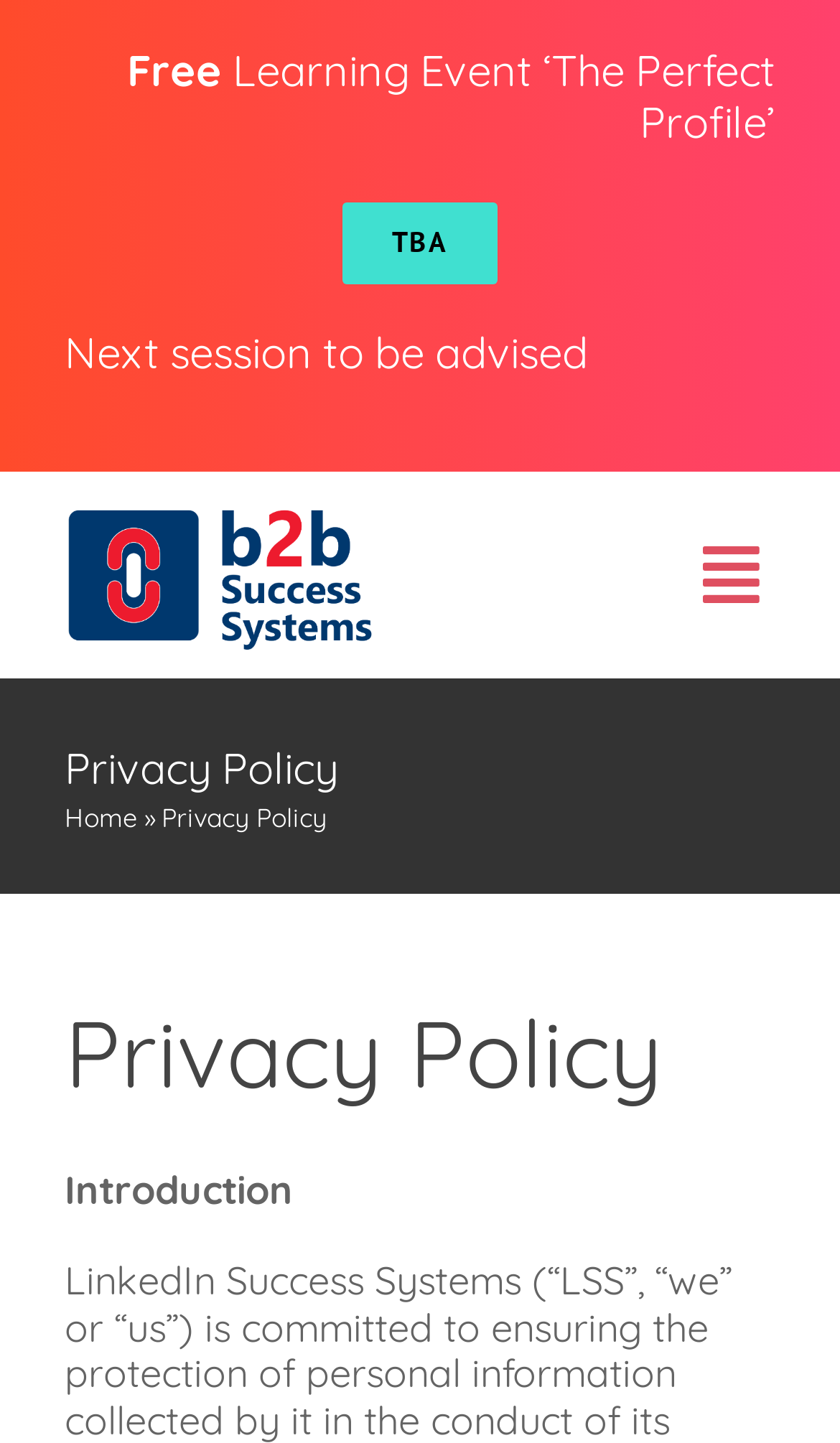Can you find the bounding box coordinates for the element to click on to achieve the instruction: "Toggle the navigation menu"?

[0.781, 0.339, 0.96, 0.458]